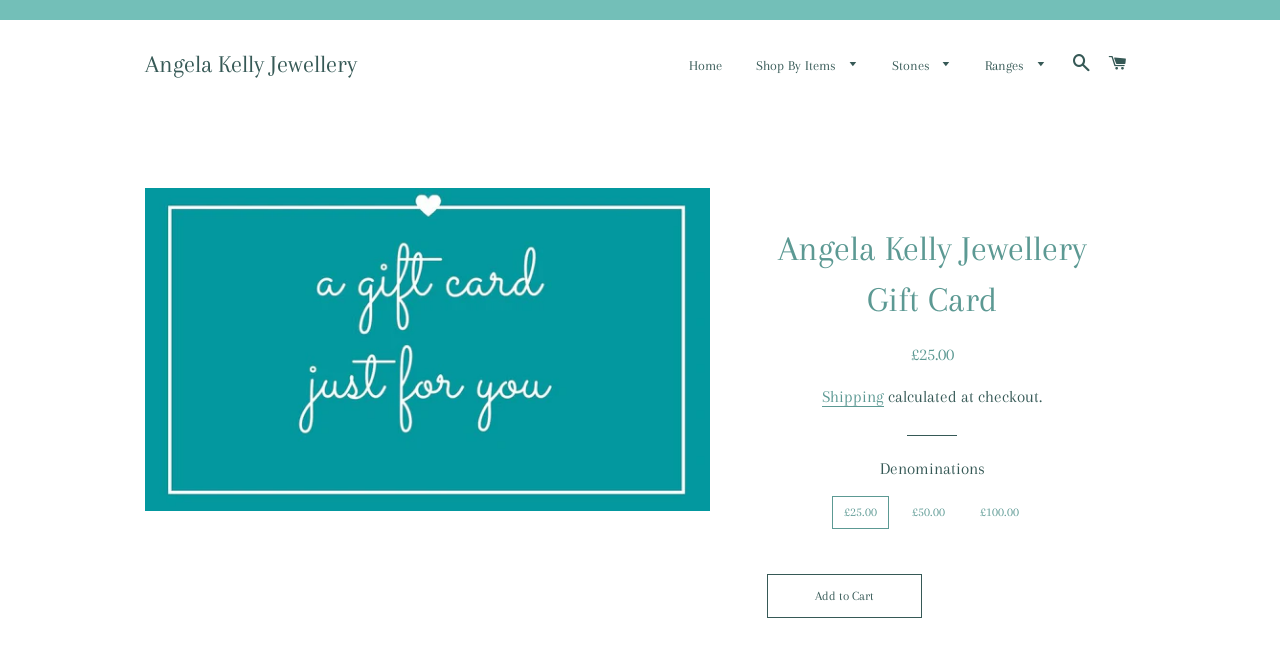Predict the bounding box coordinates of the area that should be clicked to accomplish the following instruction: "Click on the 'Gift Cards' link". The bounding box coordinates should consist of four float numbers between 0 and 1, i.e., [left, top, right, bottom].

[0.579, 0.55, 0.682, 0.603]